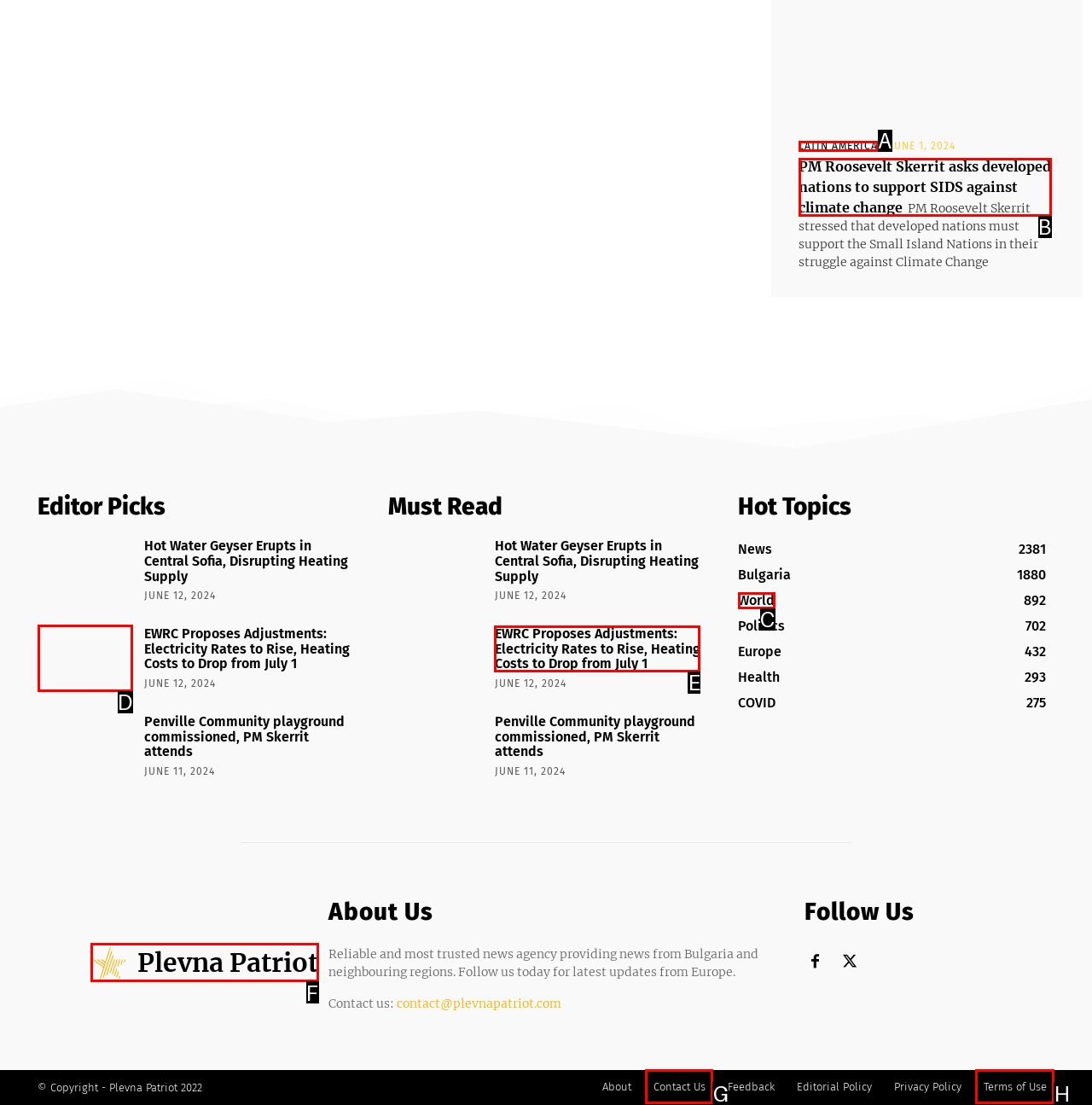Find the HTML element that corresponds to the description: Plevna Patriot. Indicate your selection by the letter of the appropriate option.

F